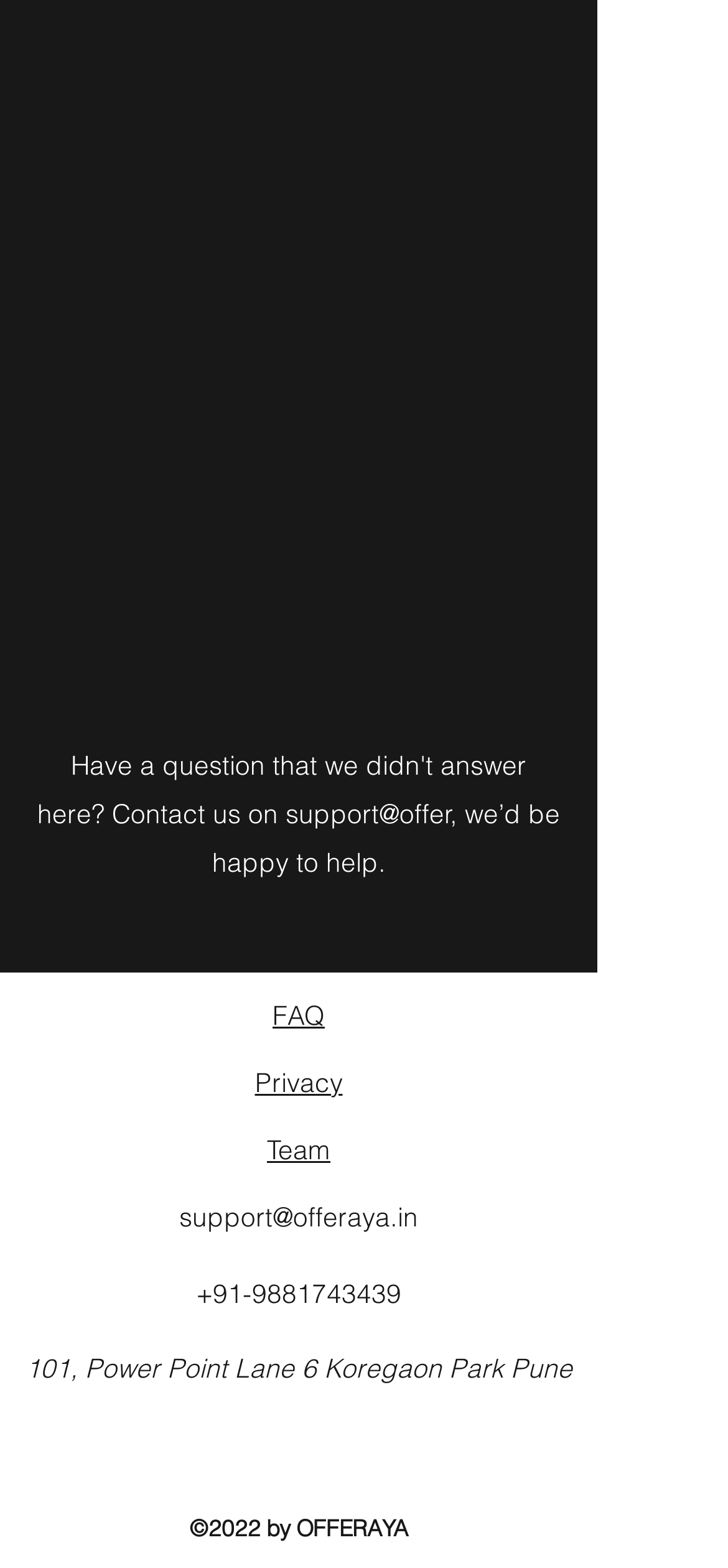Please identify the bounding box coordinates of the element on the webpage that should be clicked to follow this instruction: "visit team page". The bounding box coordinates should be given as four float numbers between 0 and 1, formatted as [left, top, right, bottom].

[0.367, 0.723, 0.454, 0.744]